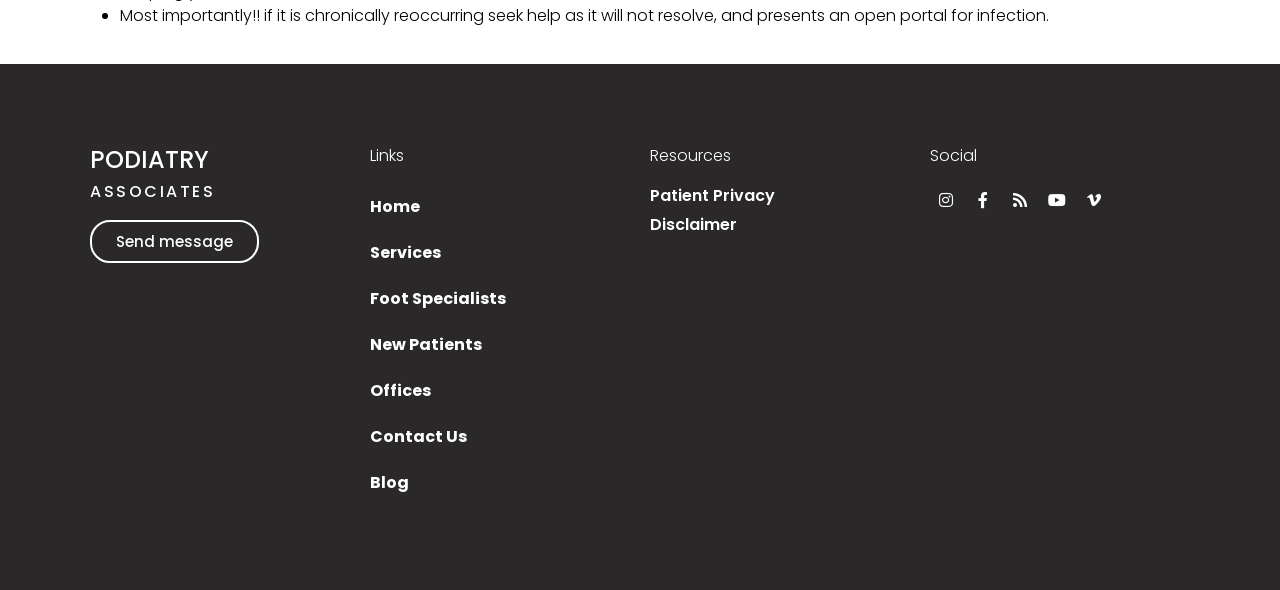Please determine the bounding box coordinates of the area that needs to be clicked to complete this task: 'Visit the Home page'. The coordinates must be four float numbers between 0 and 1, formatted as [left, top, right, bottom].

[0.289, 0.311, 0.492, 0.389]